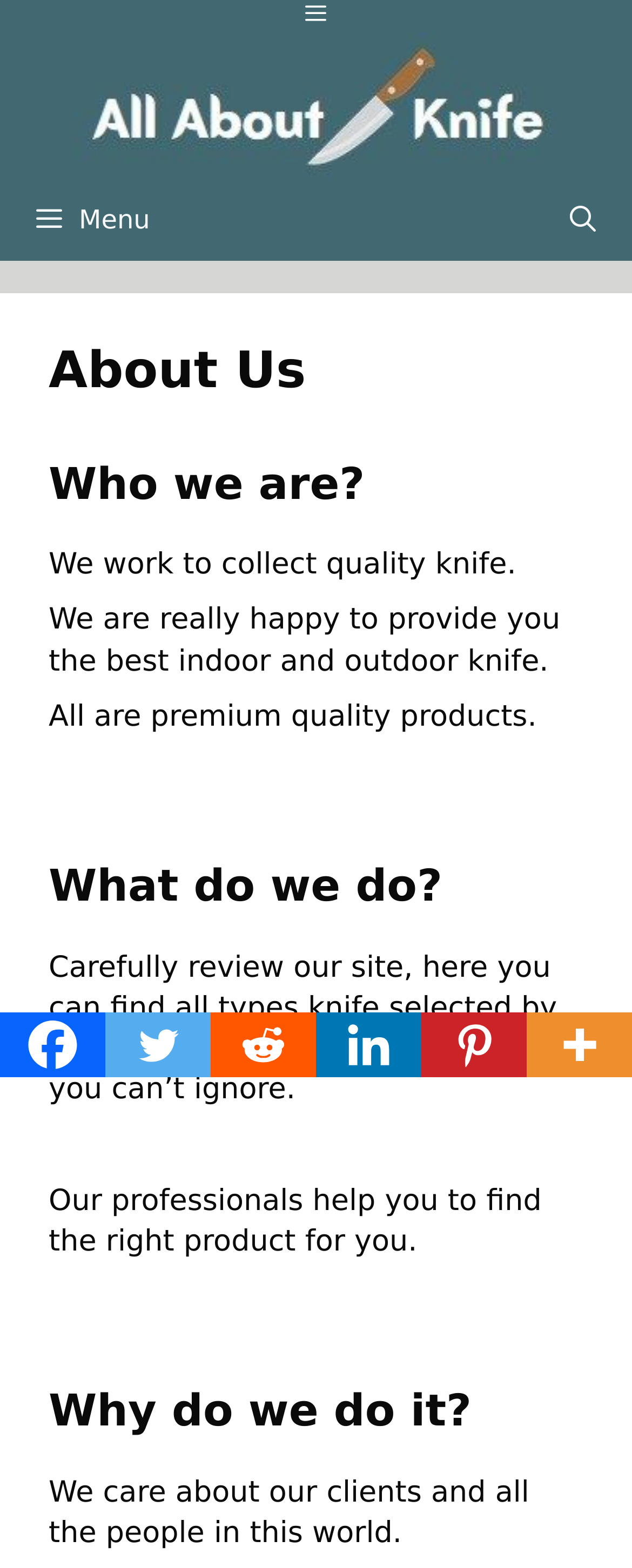Locate the bounding box coordinates of the area you need to click to fulfill this instruction: 'Sell products on Farmpays'. The coordinates must be in the form of four float numbers ranging from 0 to 1: [left, top, right, bottom].

None